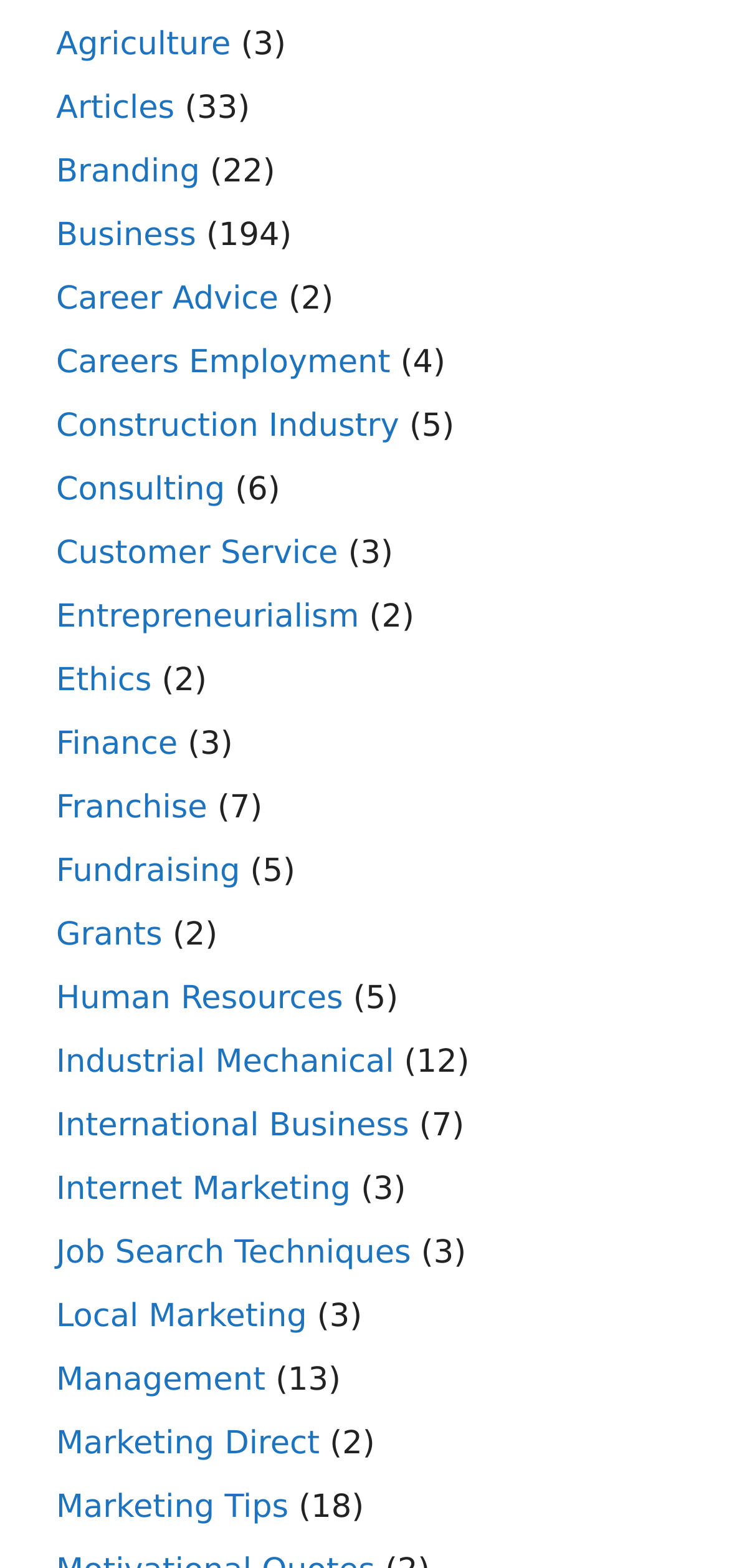Give a one-word or short phrase answer to the question: 
What is the first category listed?

Agriculture